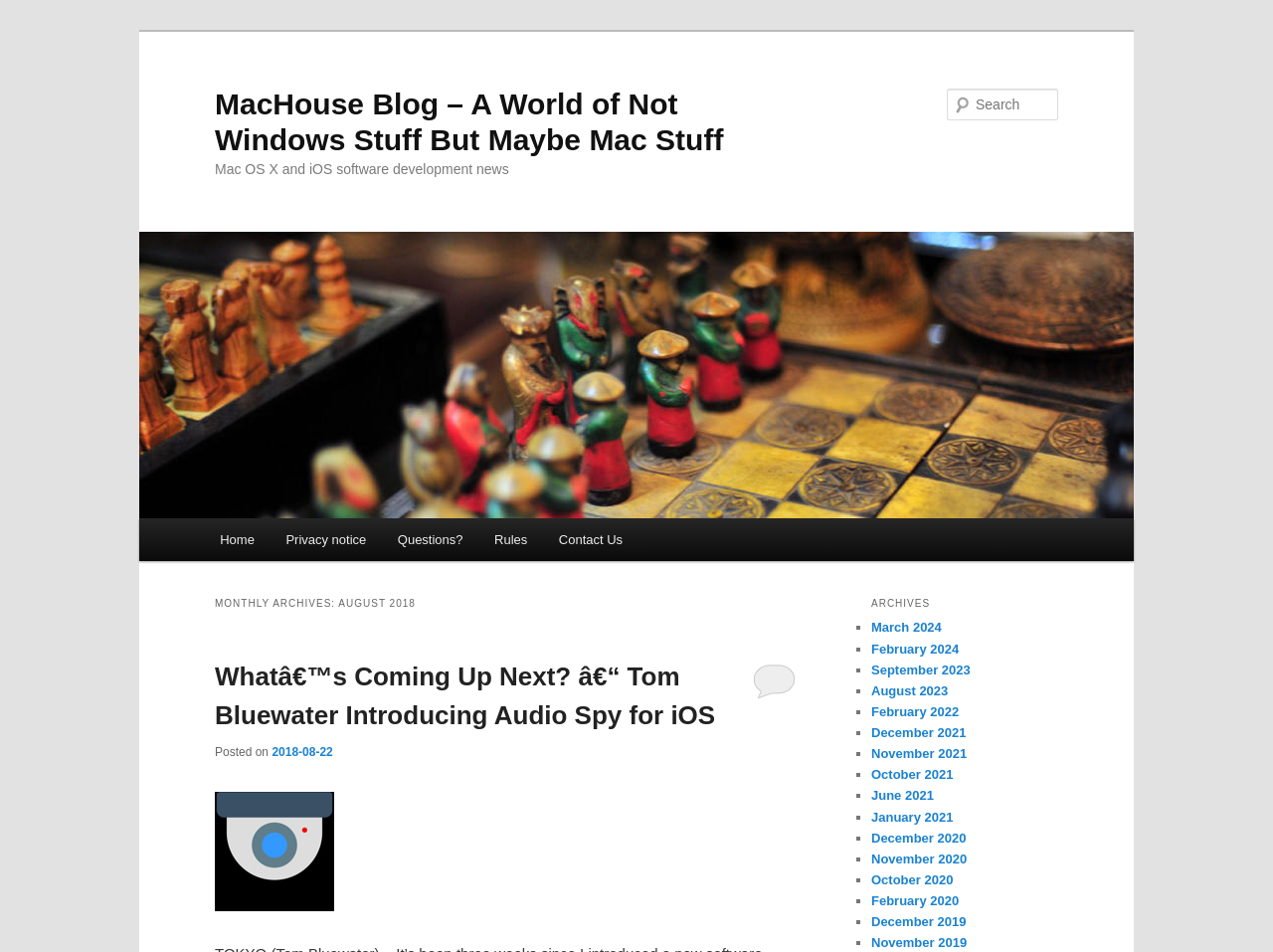Kindly determine the bounding box coordinates for the area that needs to be clicked to execute this instruction: "Read August 2018 archives".

[0.169, 0.621, 0.625, 0.648]